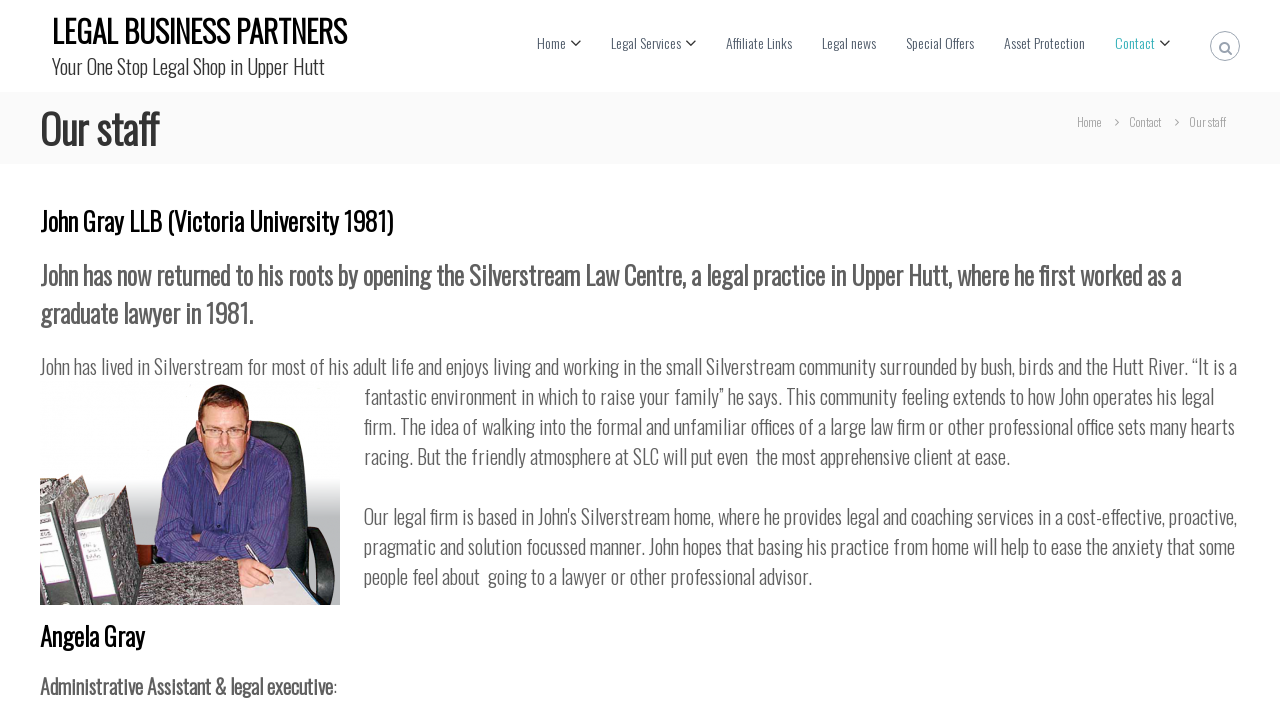Where is the law centre located?
Using the image as a reference, answer with just one word or a short phrase.

Upper Hutt